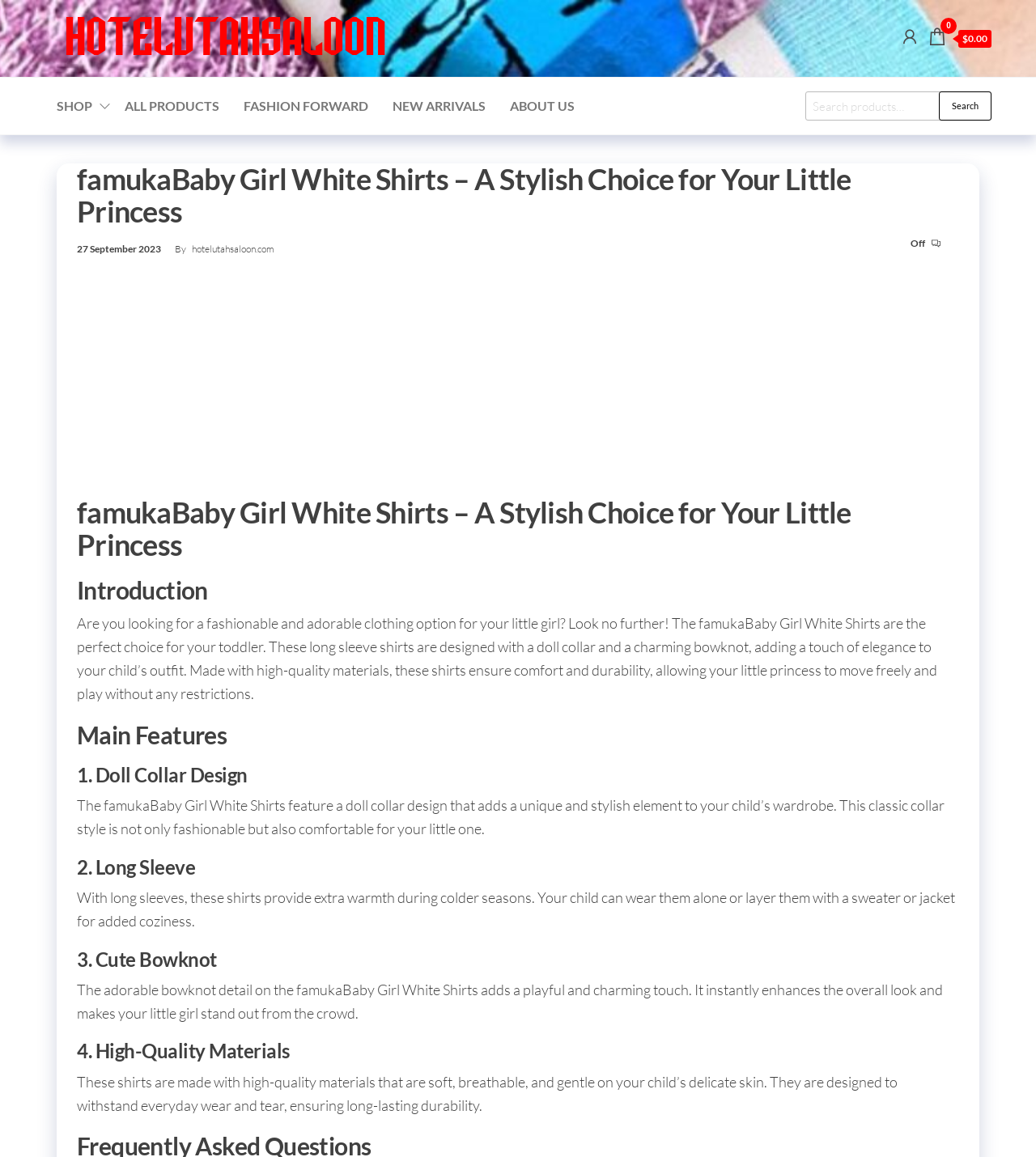Determine the bounding box of the UI element mentioned here: "Search". The coordinates must be in the format [left, top, right, bottom] with values ranging from 0 to 1.

[0.906, 0.079, 0.957, 0.104]